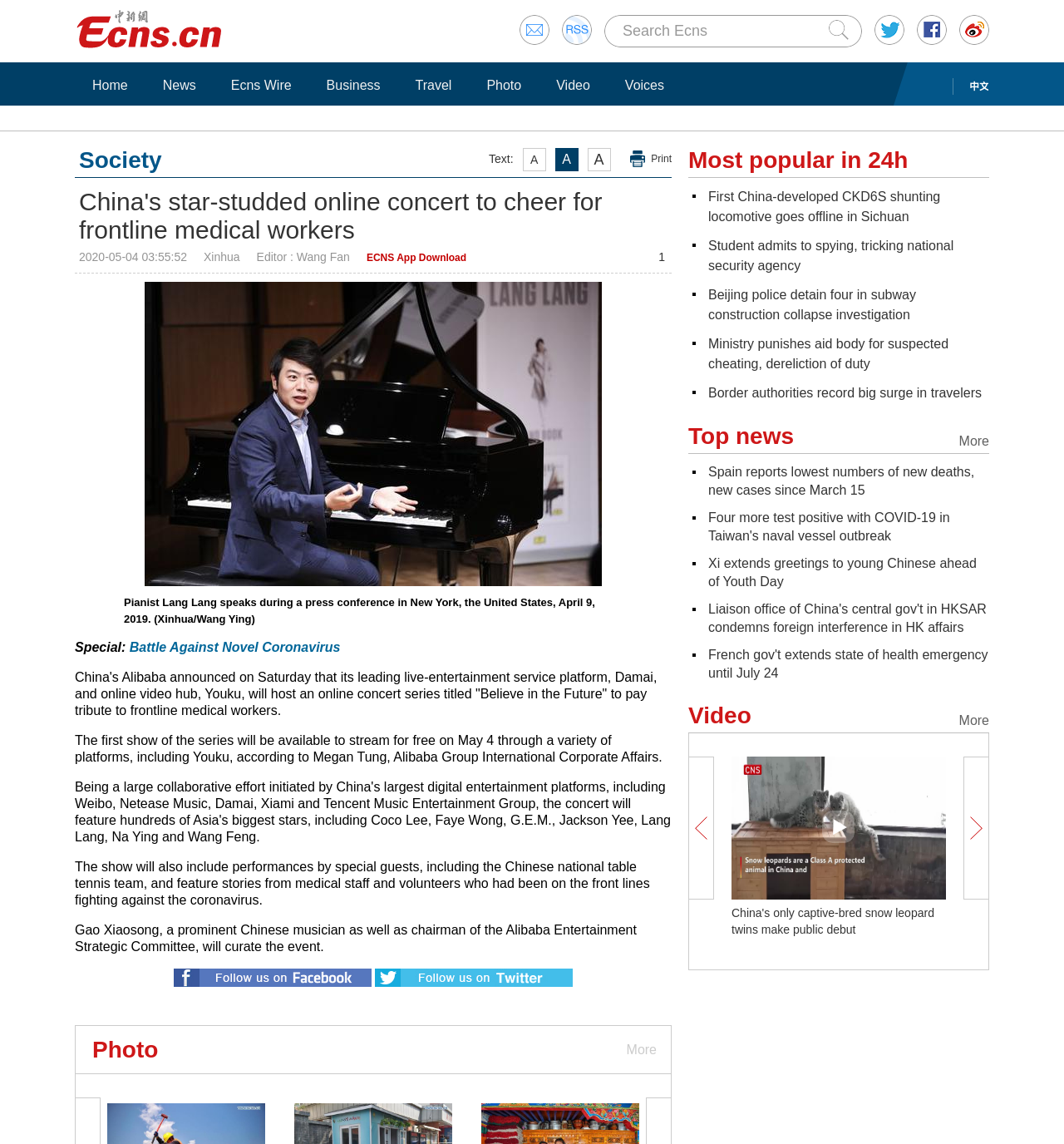Determine the bounding box coordinates for the UI element described. Format the coordinates as (top-left x, top-left y, bottom-right x, bottom-right y) and ensure all values are between 0 and 1. Element description: Ecns Wire

[0.208, 0.067, 0.283, 0.082]